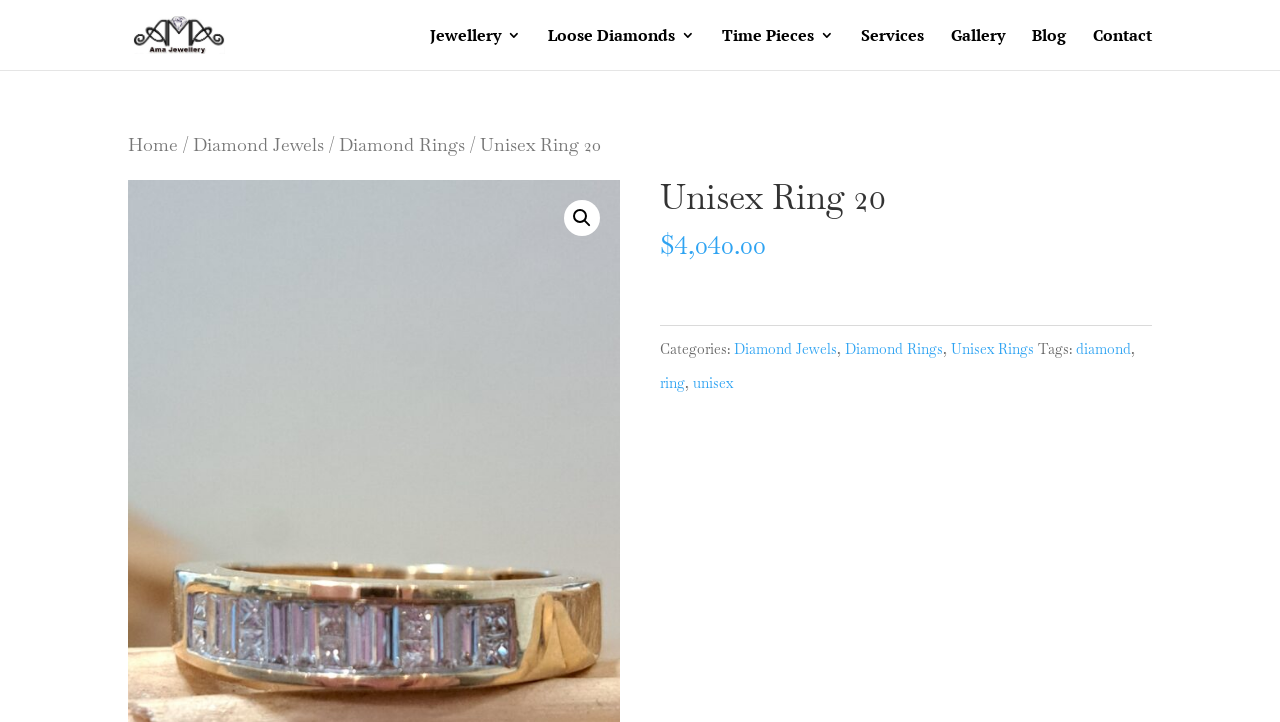Please determine and provide the text content of the webpage's heading.

Unisex Ring 20